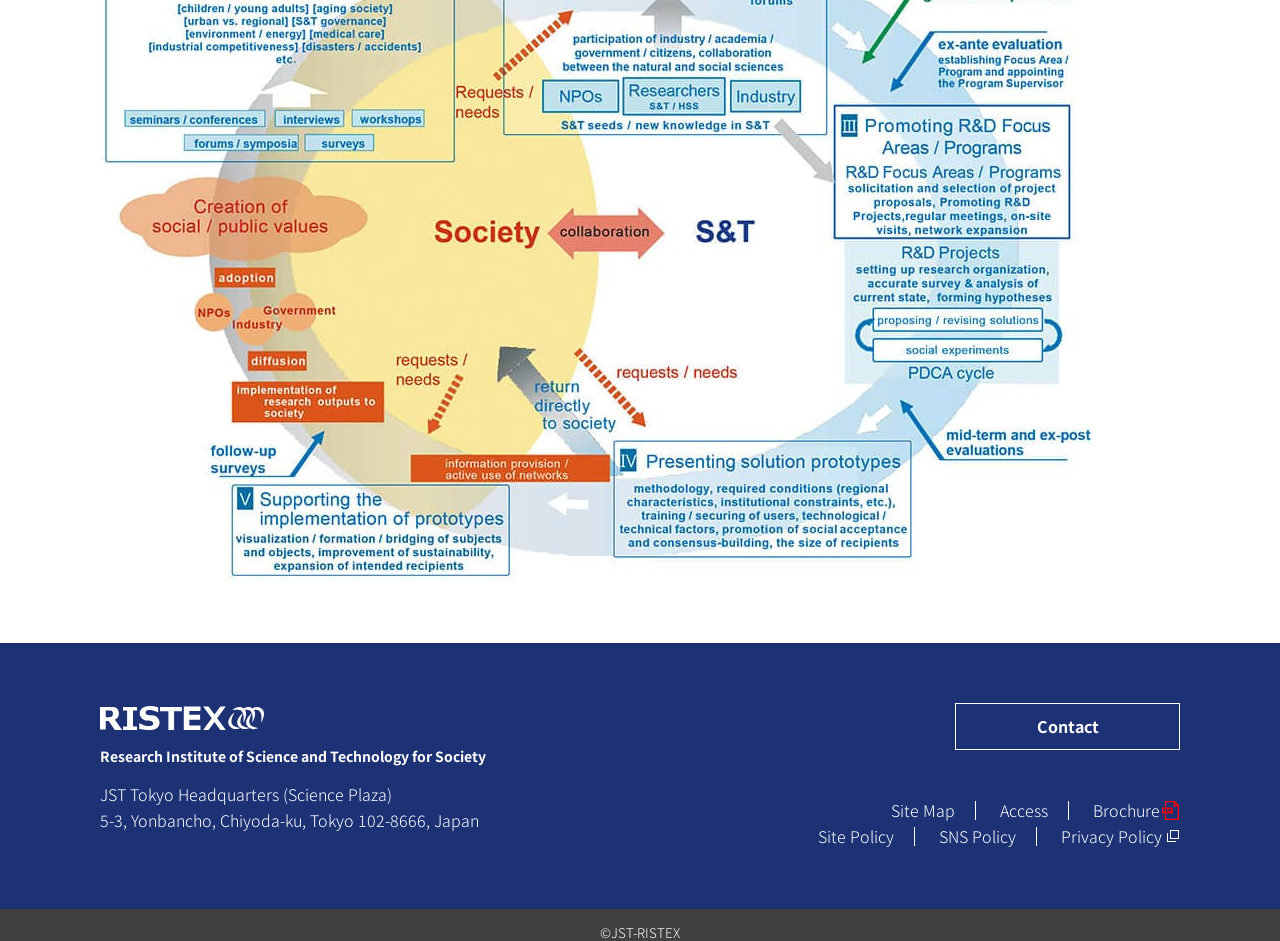Locate the bounding box coordinates of the area to click to fulfill this instruction: "click RISTEX". The bounding box should be presented as four float numbers between 0 and 1, in the order [left, top, right, bottom].

[0.078, 0.747, 0.206, 0.773]